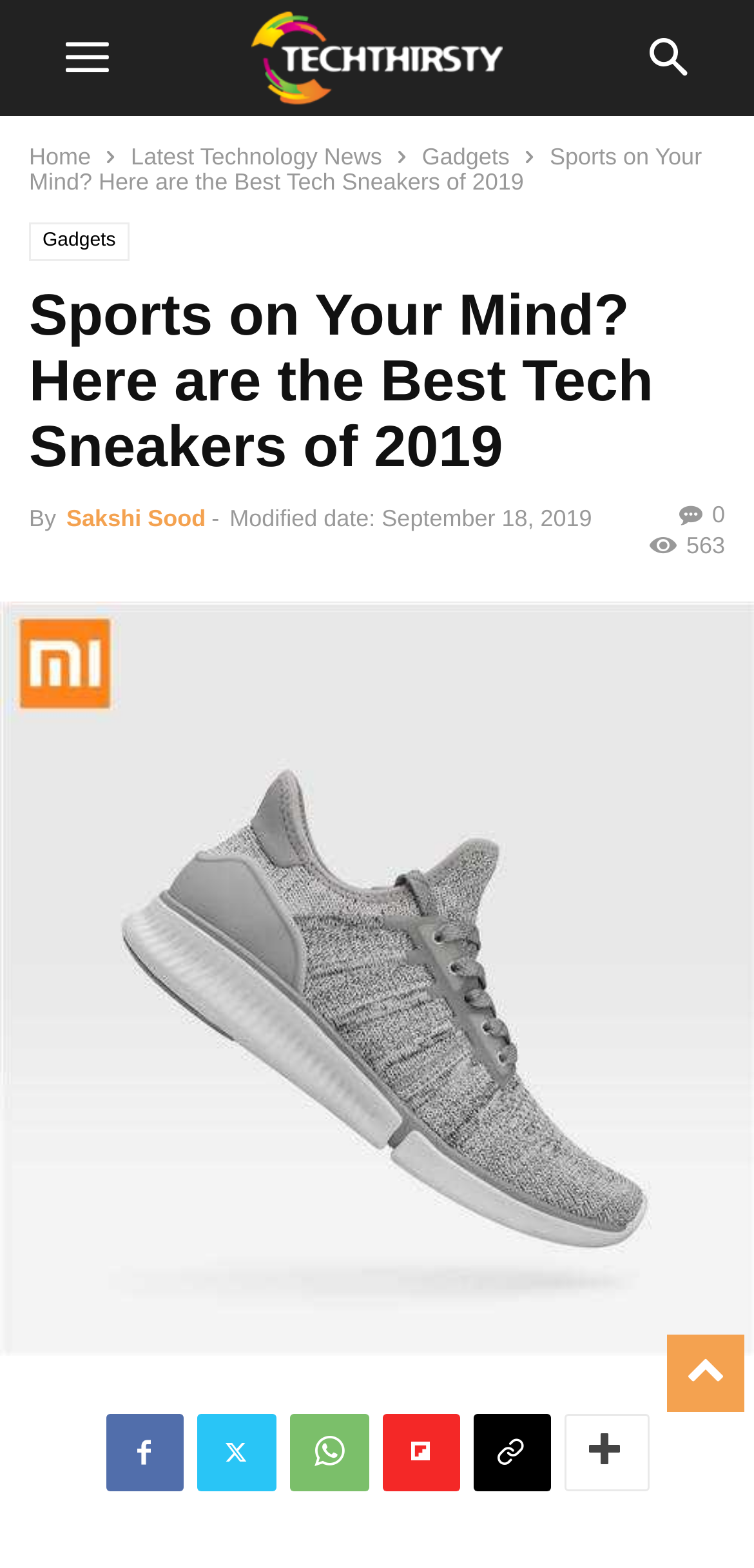From the webpage screenshot, predict the bounding box of the UI element that matches this description: "Latest Technology News".

[0.174, 0.091, 0.507, 0.109]